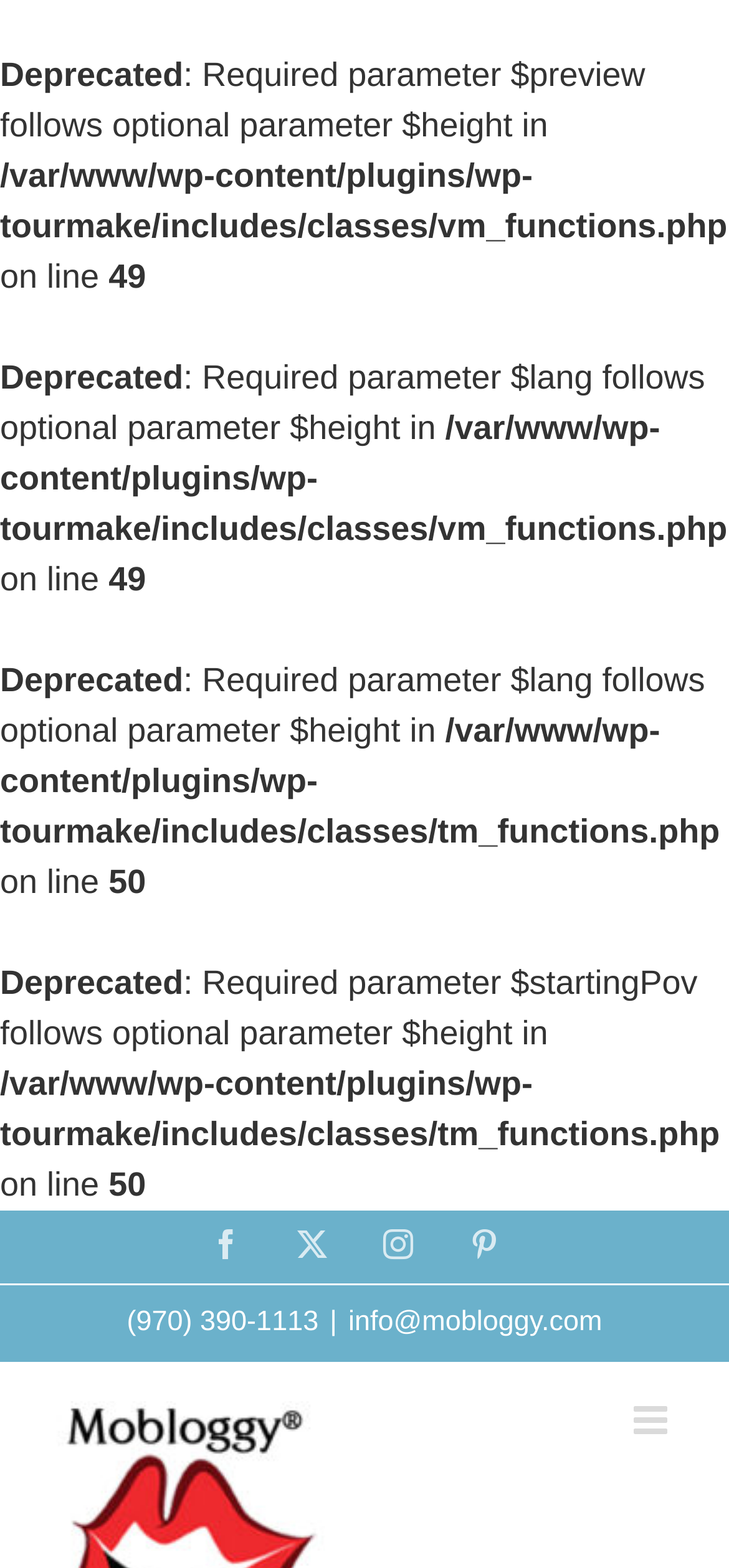From the element description aria-label="Toggle mobile menu", predict the bounding box coordinates of the UI element. The coordinates must be specified in the format (top-left x, top-left y, bottom-right x, bottom-right y) and should be within the 0 to 1 range.

[0.869, 0.893, 0.923, 0.918]